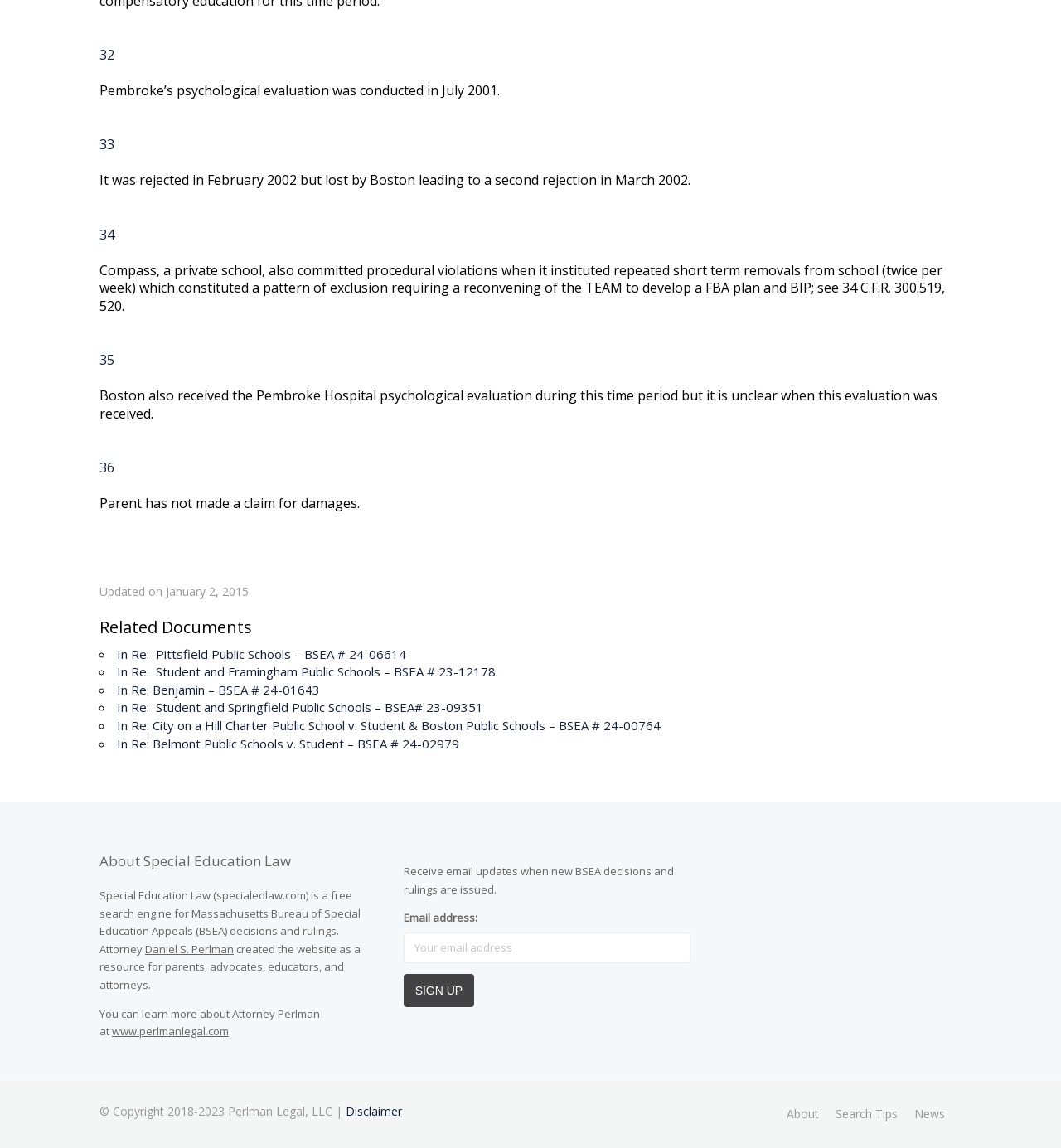What are the related documents listed on this webpage?
Answer with a single word or short phrase according to what you see in the image.

BSEA decisions